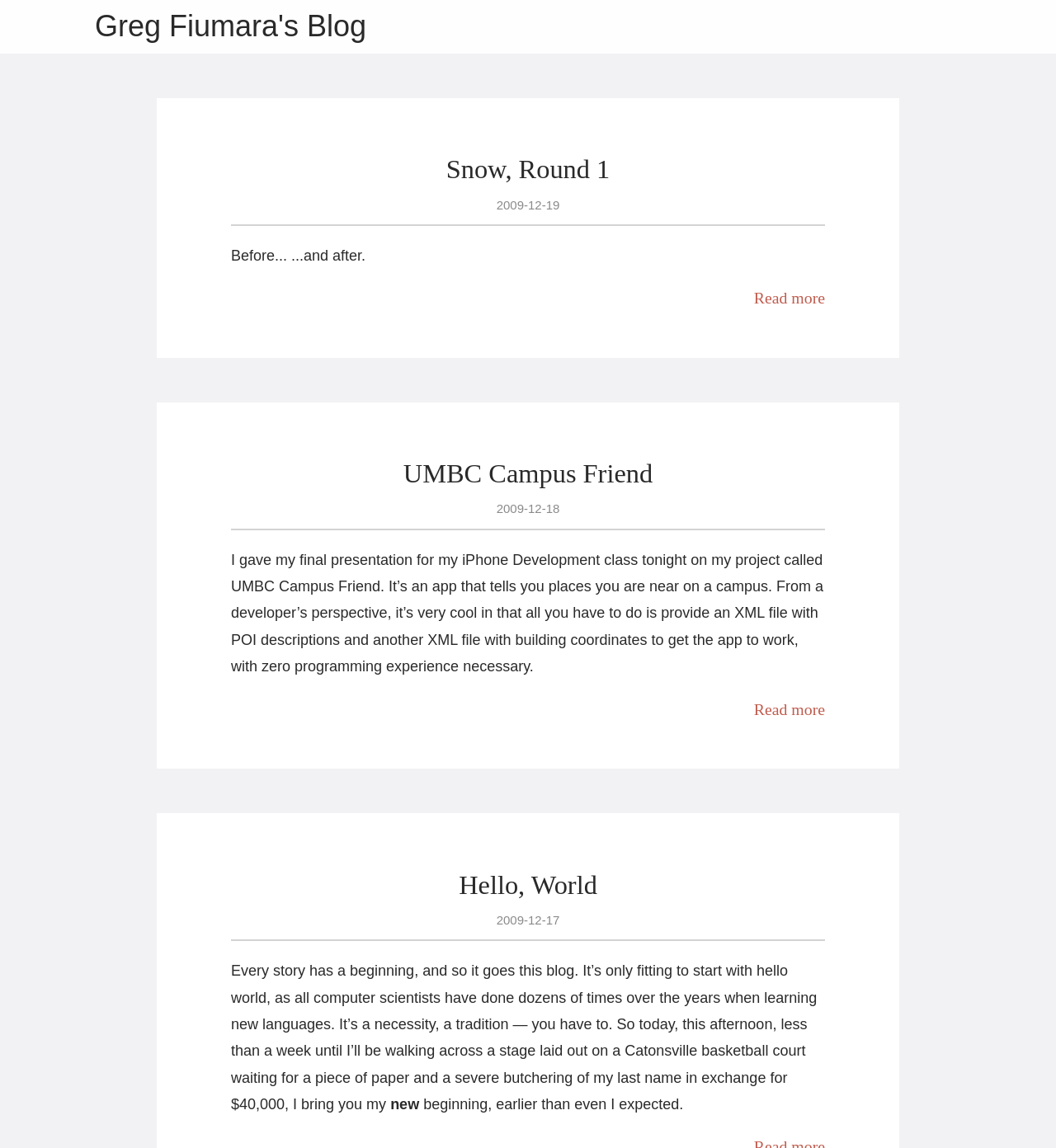Determine the main heading of the webpage and generate its text.

Snow, Round 1